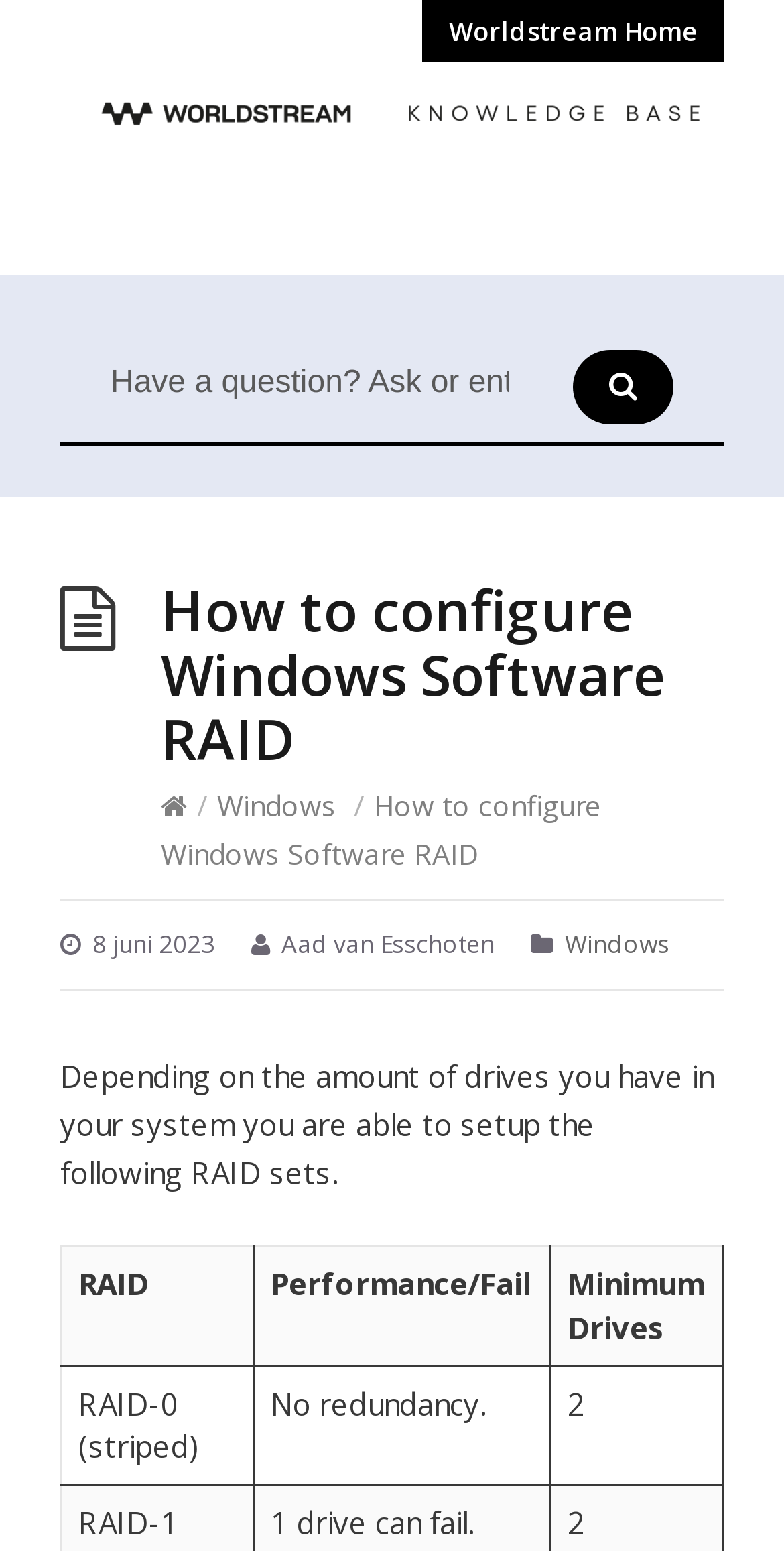Using the provided element description: "title="Worldstream Knowledge Base"", determine the bounding box coordinates of the corresponding UI element in the screenshot.

[0.077, 0.045, 0.923, 0.101]